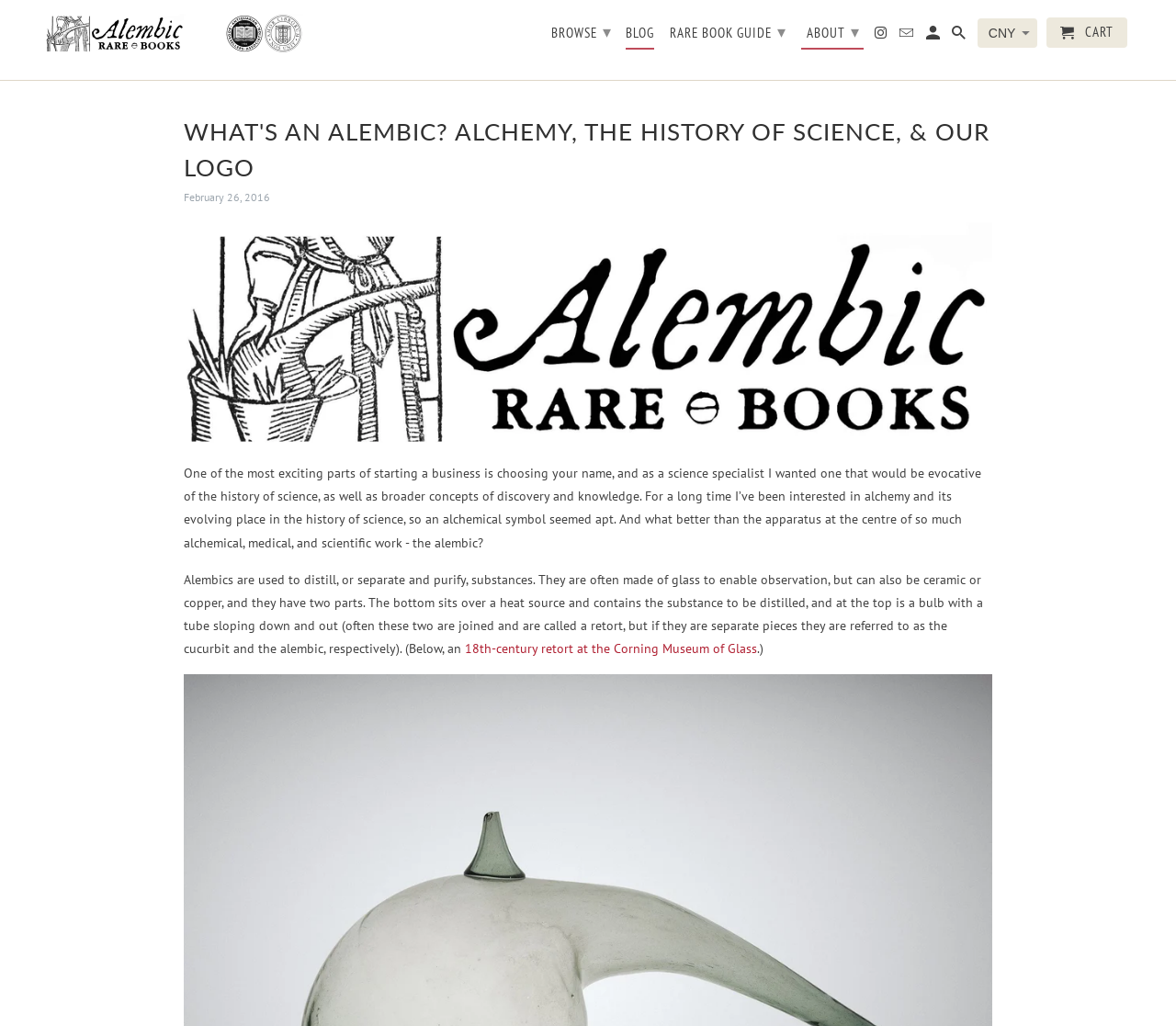Describe all the visual and textual components of the webpage comprehensively.

This webpage is about the origin and use of alembics, and their role in alchemy and the history of science. At the top, there is a heading that reads "WHAT'S AN ALEMBIC? ALCHEMY, THE HISTORY OF SCIENCE, & OUR LOGO" in a prominent position. Below the heading, there is a date "February 26, 2016" and an image related to the topic. 

The main content of the webpage is a long paragraph of text that discusses the author's interest in alchemy and the history of science, and how it led to the choice of the business name. The text is followed by another paragraph that explains the function and structure of alembics, which are used to distill and purify substances. 

There is a link to an 18th-century retort at the Corning Museum of Glass, which is mentioned in the text. The link is positioned in the middle of the second paragraph. 

At the very top of the page, there is a navigation bar with several links, including "Alembic Rare Books", "BROWSE", "BLOG", "RARE BOOK GUIDE", "ABOUT", and social media icons. The navigation bar spans the entire width of the page.